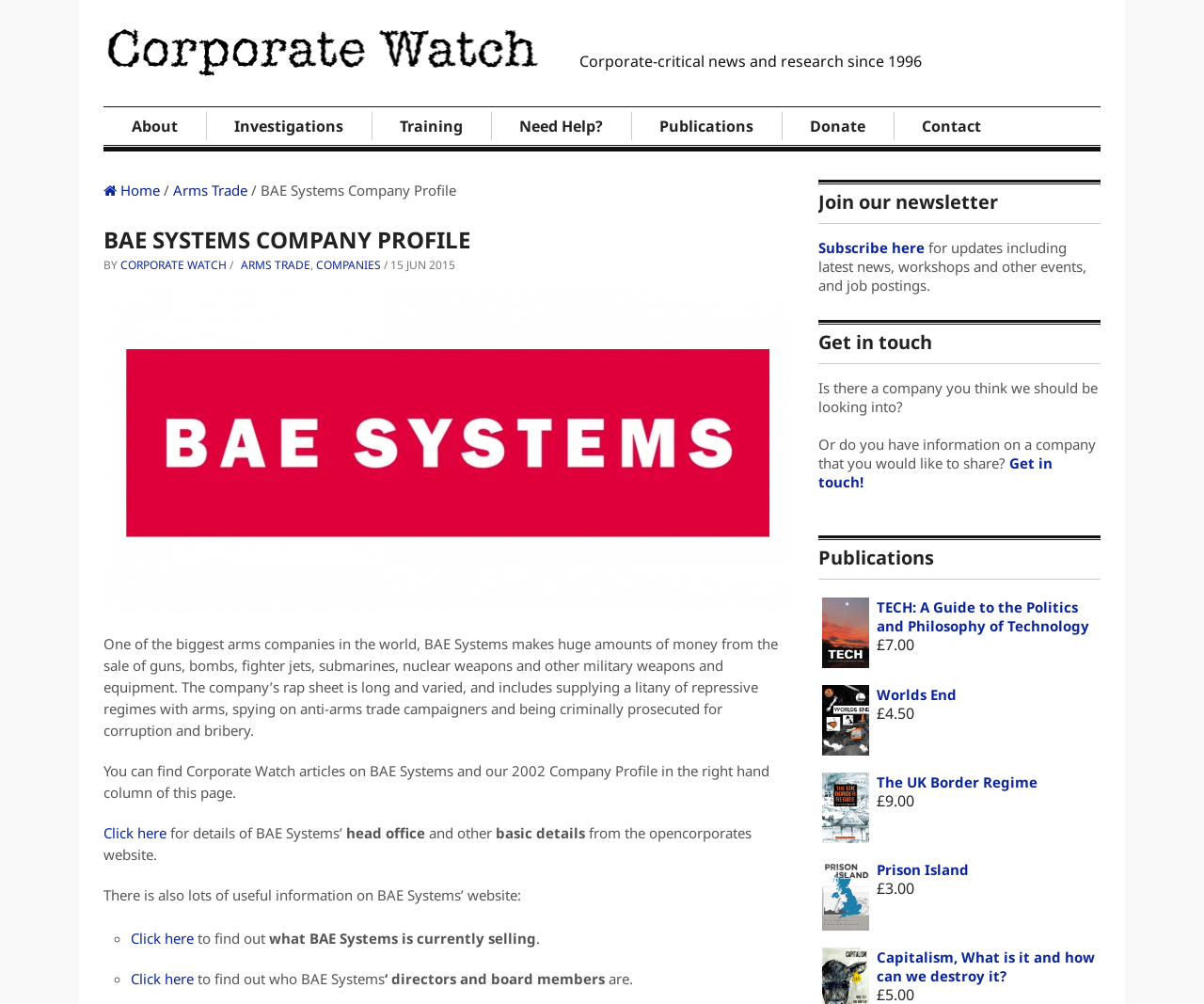Determine the bounding box coordinates of the clickable region to follow the instruction: "Click Corporate Watch".

[0.086, 0.0, 0.914, 0.106]